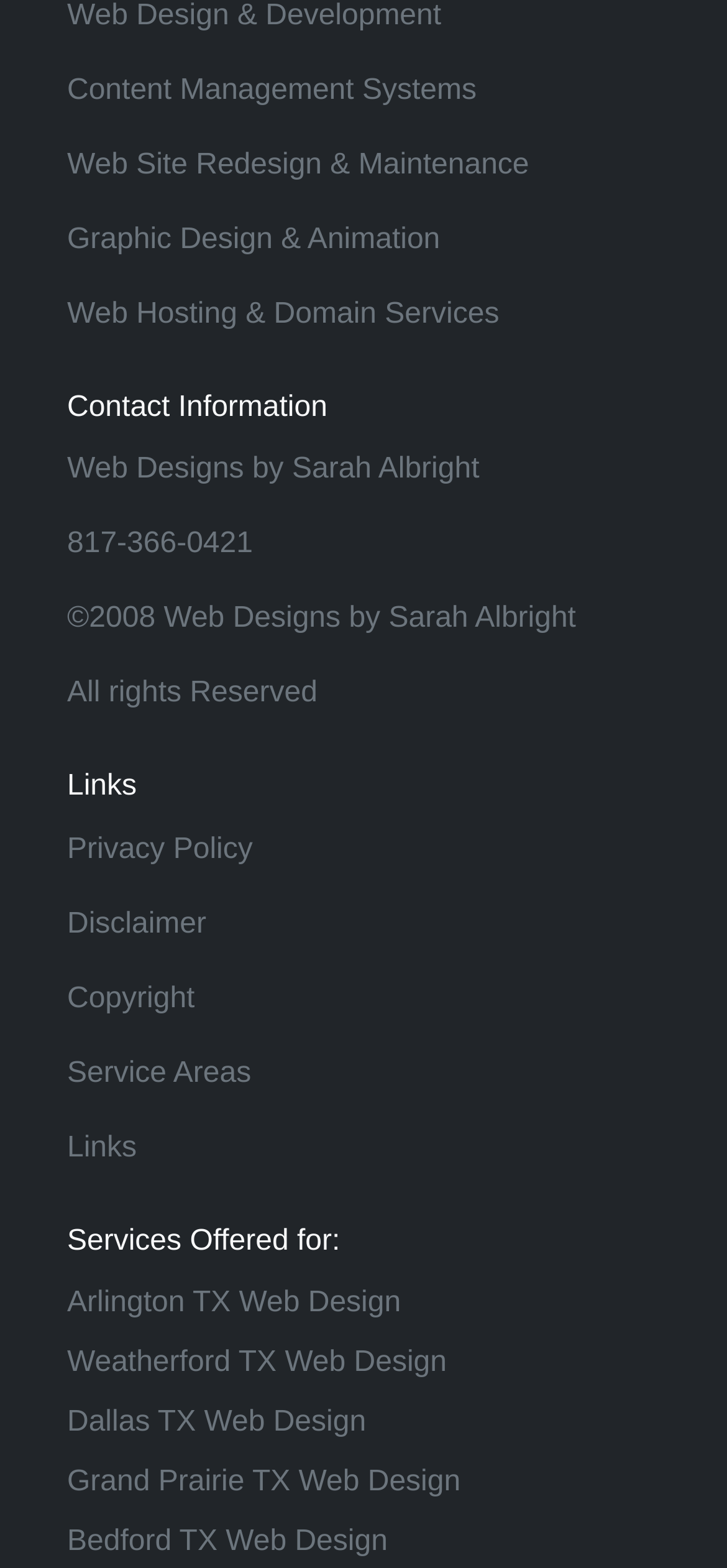Identify the bounding box coordinates of the area you need to click to perform the following instruction: "Visit Web Designs by Sarah Albright".

[0.092, 0.281, 0.949, 0.319]